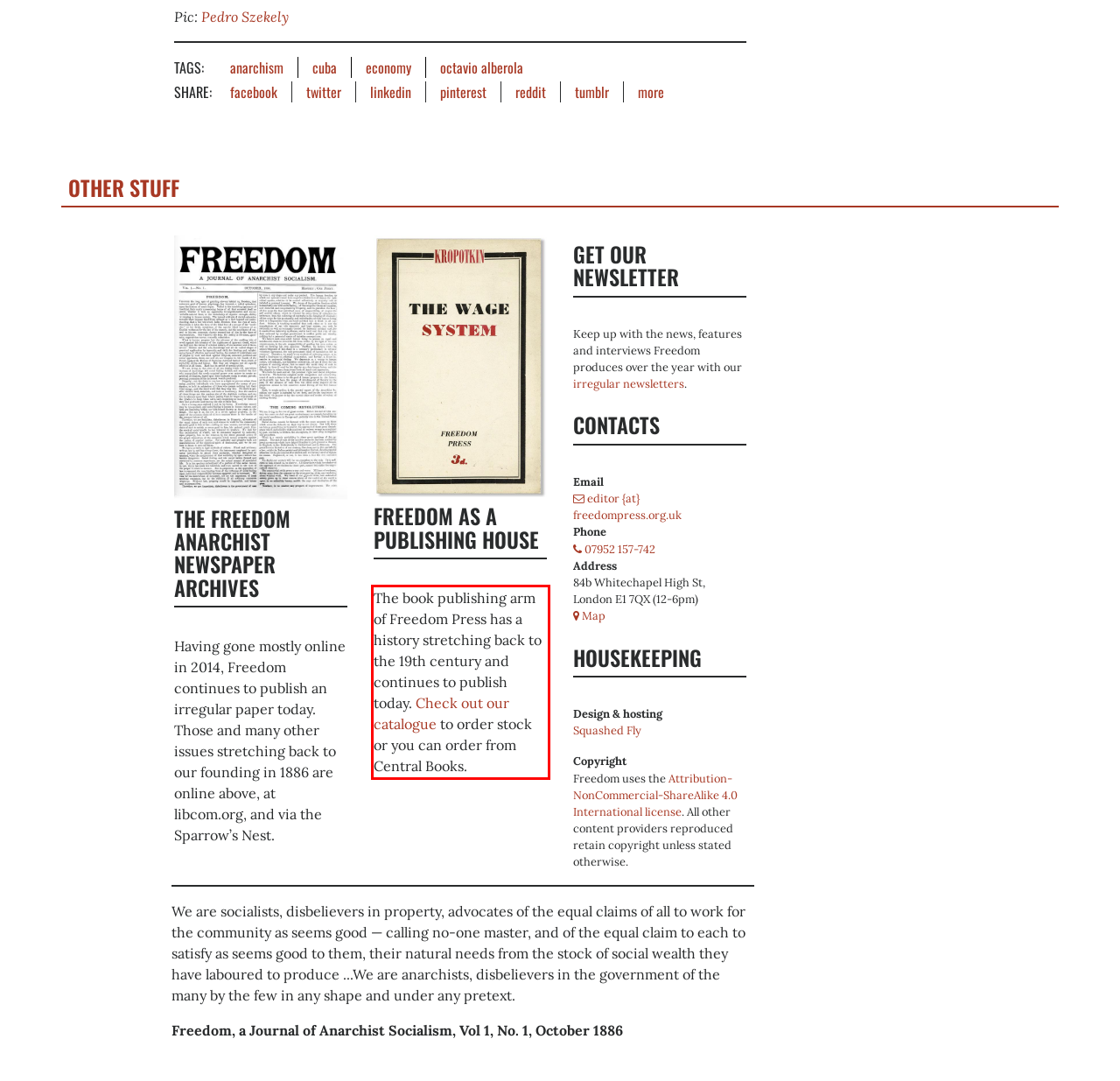You are provided with a screenshot of a webpage containing a red bounding box. Please extract the text enclosed by this red bounding box.

The book publishing arm of Freedom Press has a history stretching back to the 19th century and continues to publish today. Check out our catalogue to order stock or you can order from Central Books.